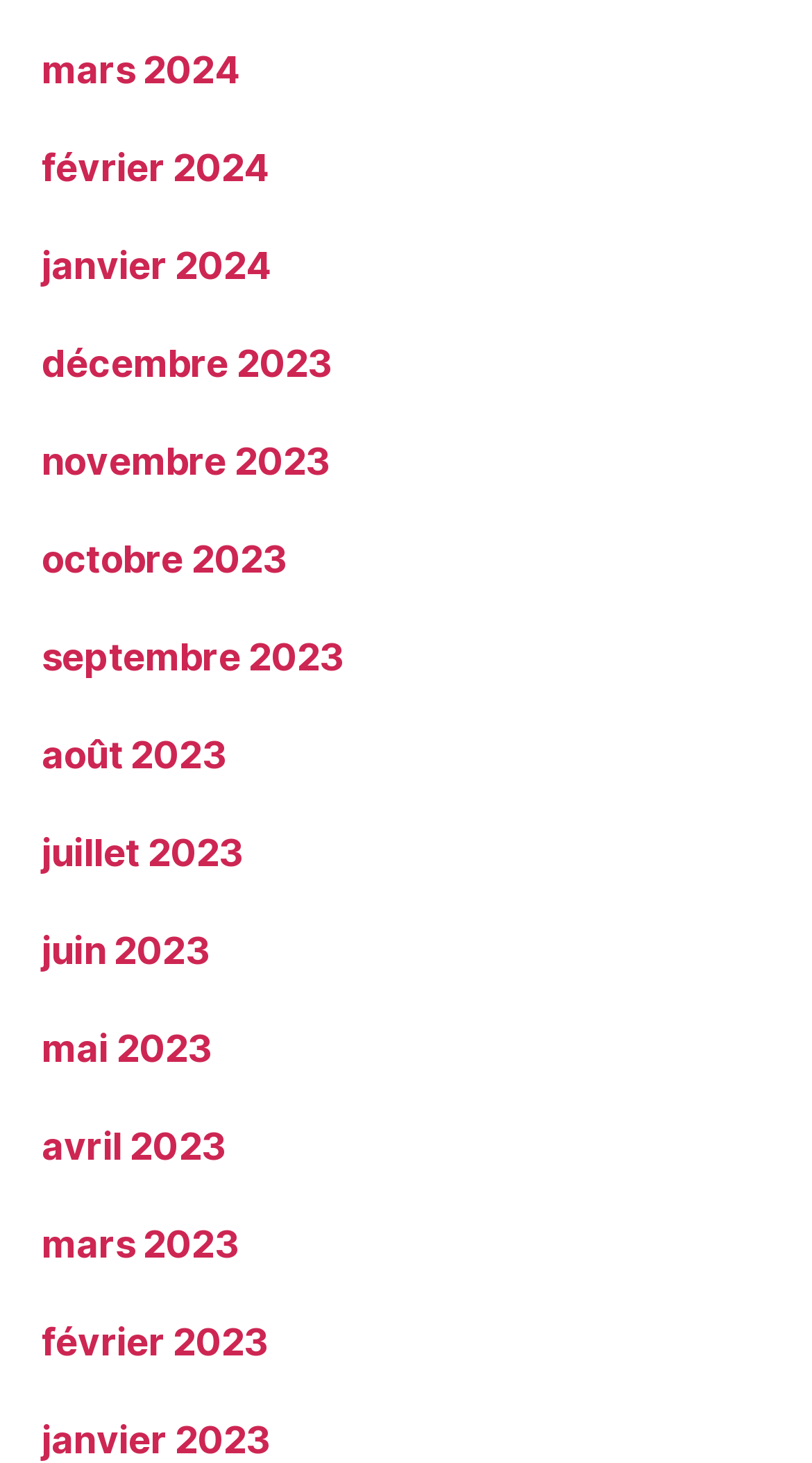Locate the bounding box coordinates of the area you need to click to fulfill this instruction: 'access october 2023'. The coordinates must be in the form of four float numbers ranging from 0 to 1: [left, top, right, bottom].

[0.051, 0.367, 0.353, 0.397]